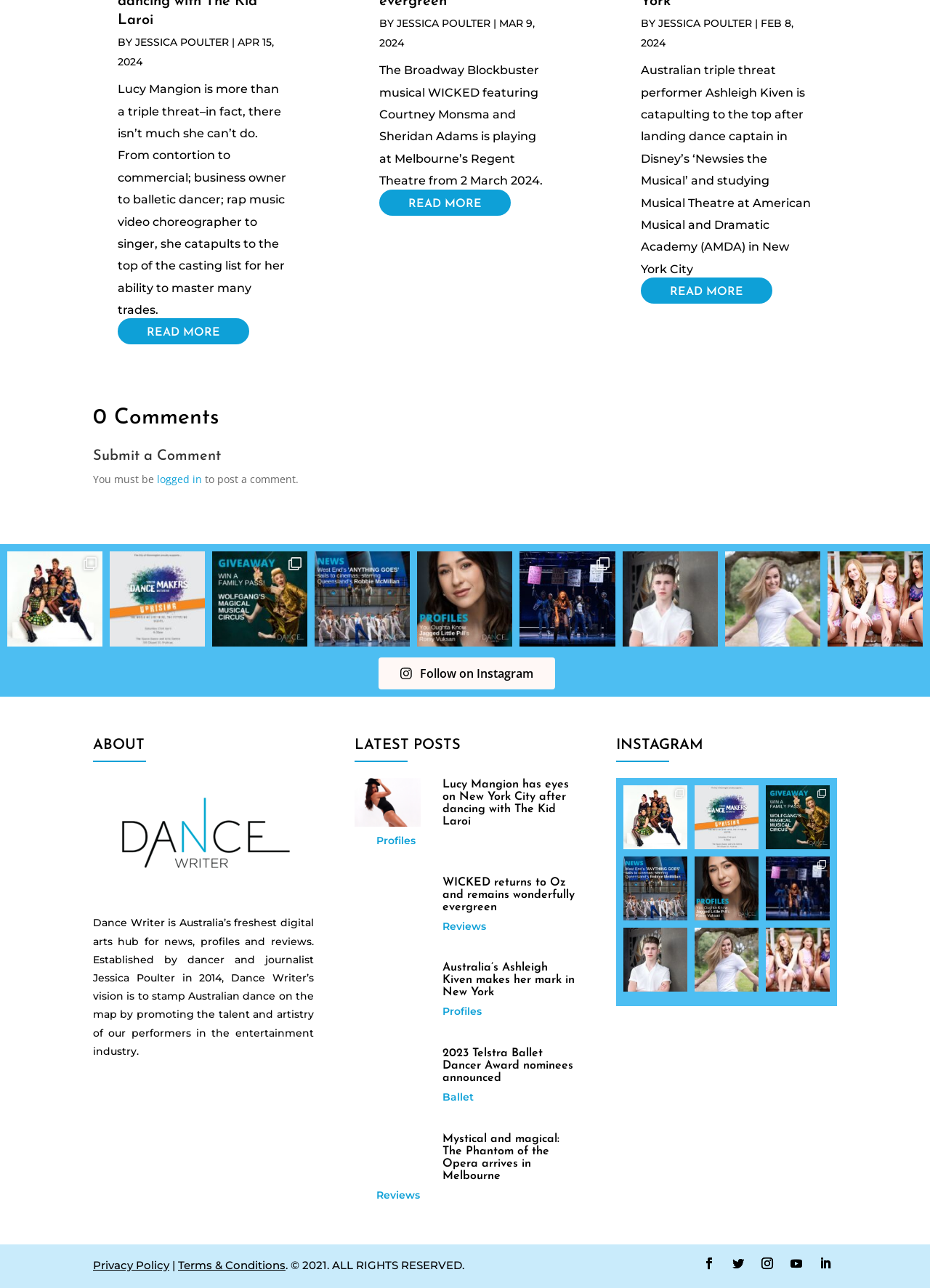Could you specify the bounding box coordinates for the clickable section to complete the following instruction: "Check the ABOUT page"?

[0.1, 0.572, 0.337, 0.591]